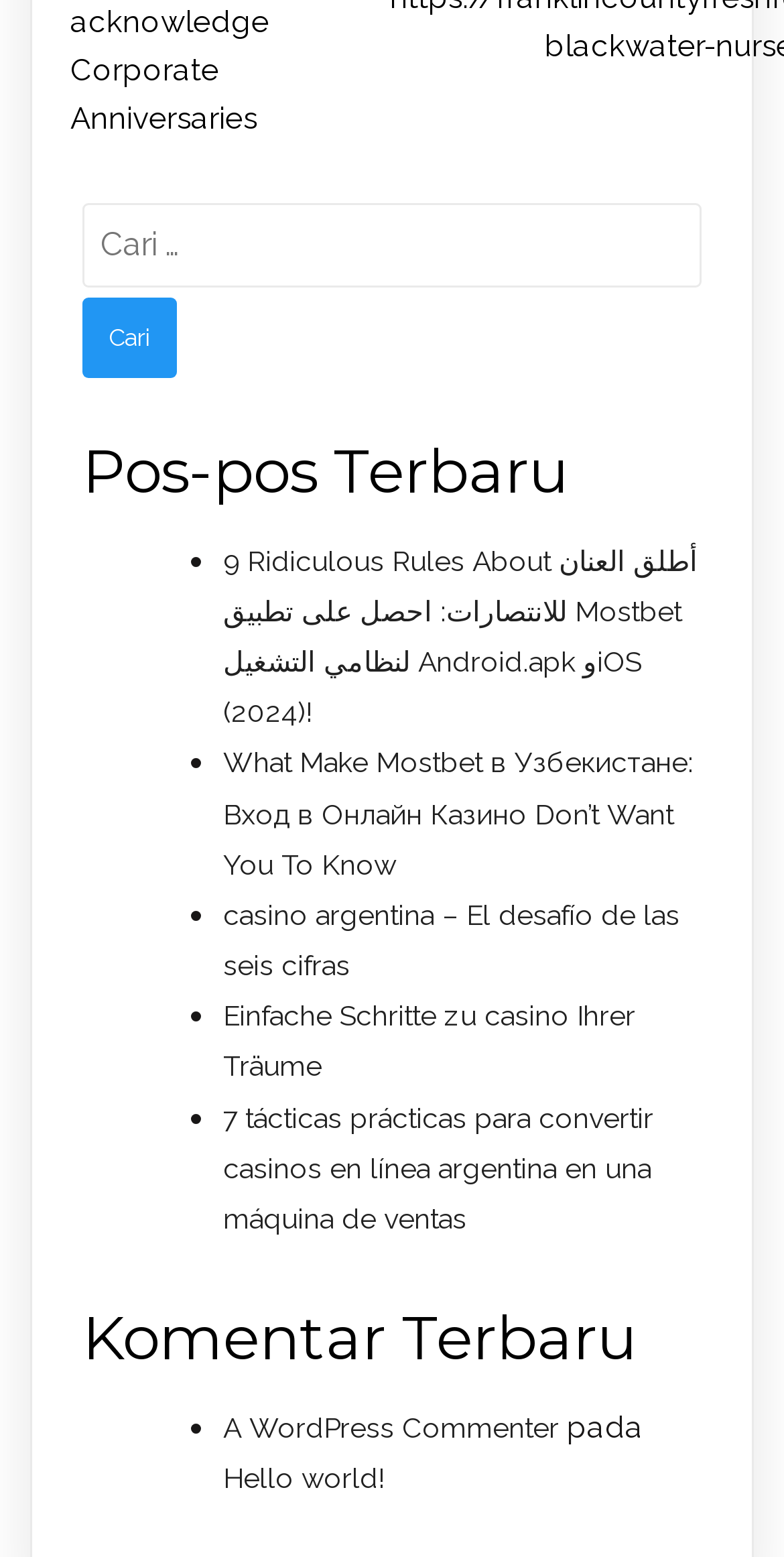Please specify the bounding box coordinates of the element that should be clicked to execute the given instruction: 'view the latest comments'. Ensure the coordinates are four float numbers between 0 and 1, expressed as [left, top, right, bottom].

[0.105, 0.829, 0.895, 0.891]